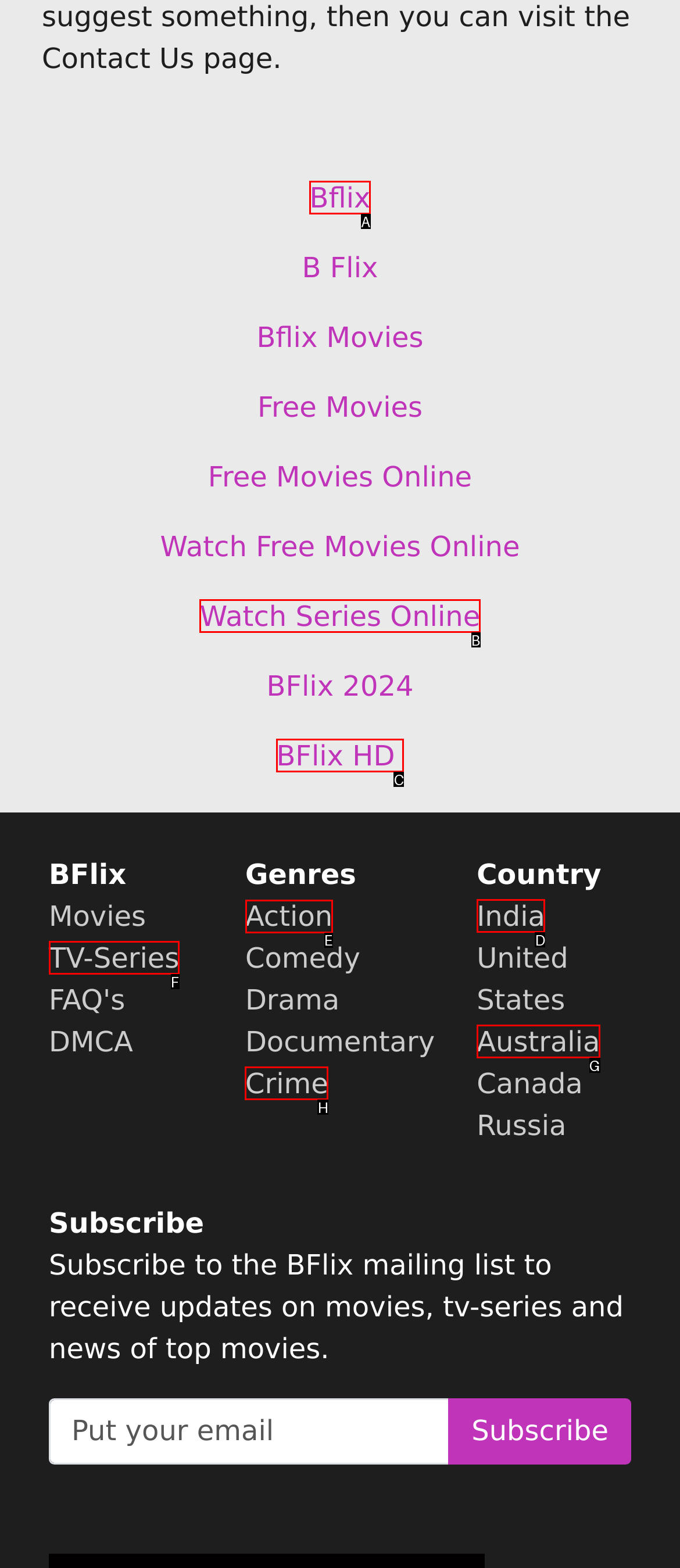Tell me which one HTML element I should click to complete the following instruction: Select Action genre
Answer with the option's letter from the given choices directly.

E